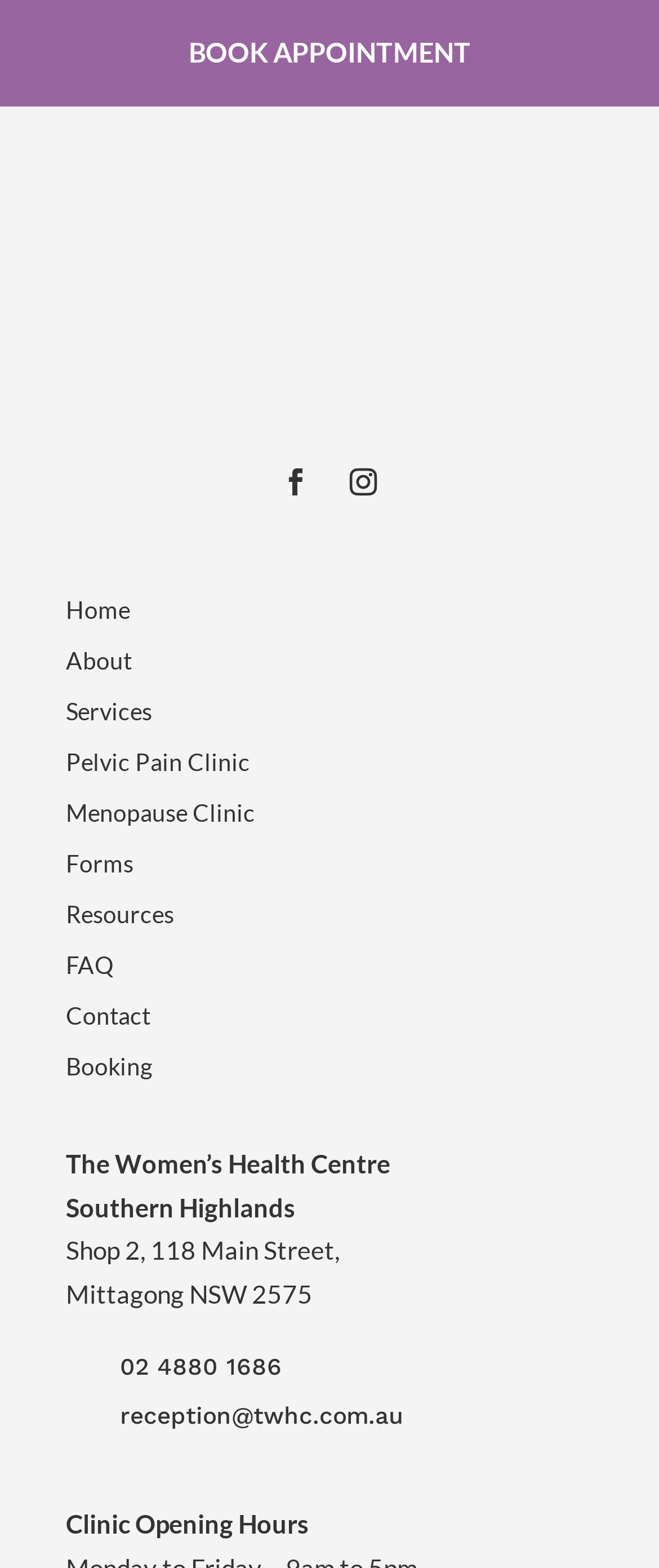Using the element description: "About", determine the bounding box coordinates. The coordinates should be in the format [left, top, right, bottom], with values between 0 and 1.

[0.1, 0.414, 0.2, 0.438]